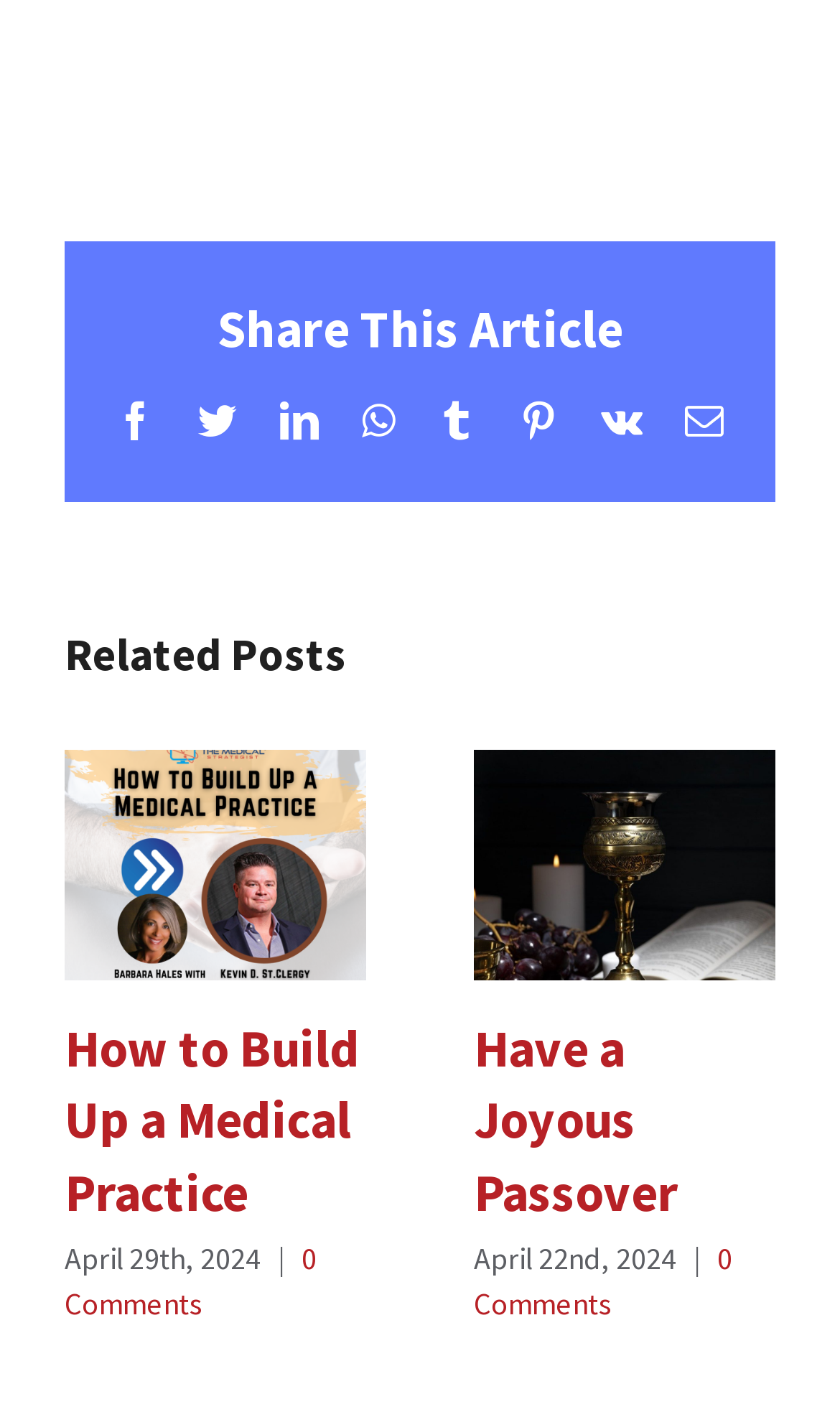Identify the bounding box for the described UI element: "LinkedIn".

[0.333, 0.284, 0.379, 0.312]